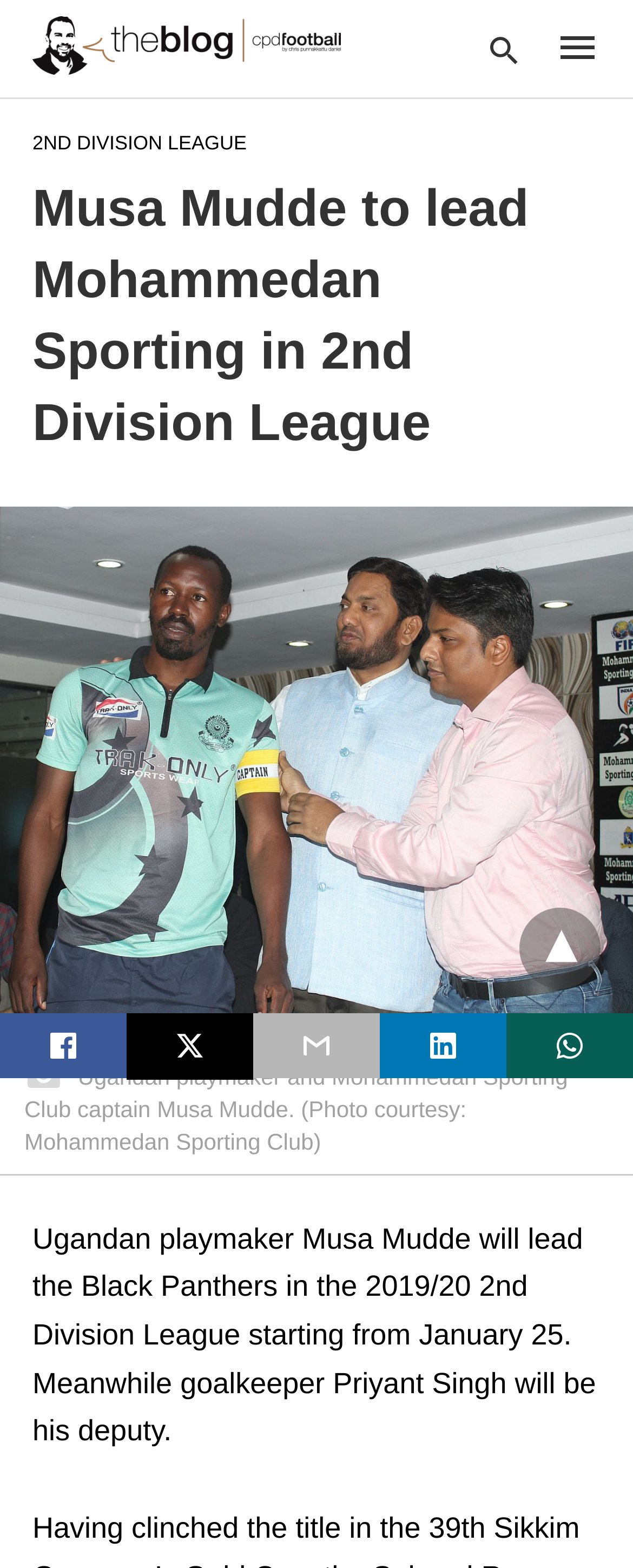Specify the bounding box coordinates of the element's region that should be clicked to achieve the following instruction: "share on twitter". The bounding box coordinates consist of four float numbers between 0 and 1, in the format [left, top, right, bottom].

[0.2, 0.646, 0.4, 0.689]